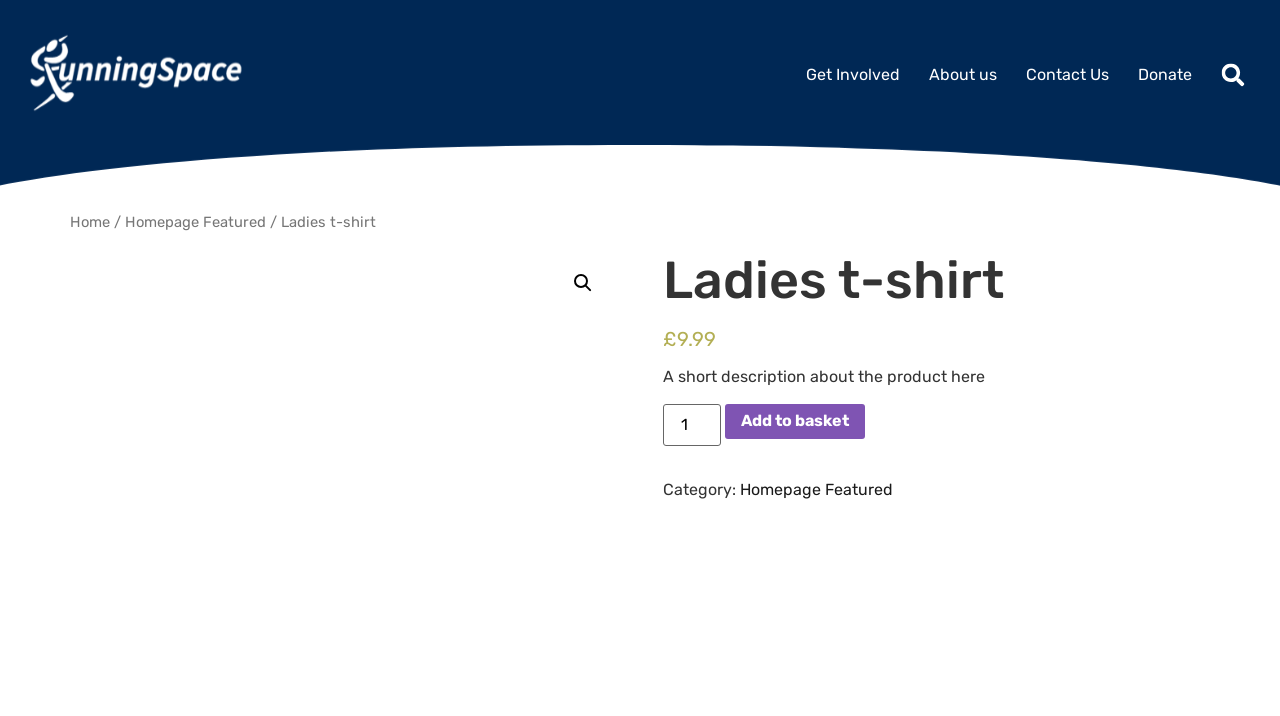Pinpoint the bounding box coordinates of the element that must be clicked to accomplish the following instruction: "Search for a product". The coordinates should be in the format of four float numbers between 0 and 1, i.e., [left, top, right, bottom].

[0.951, 0.082, 0.977, 0.128]